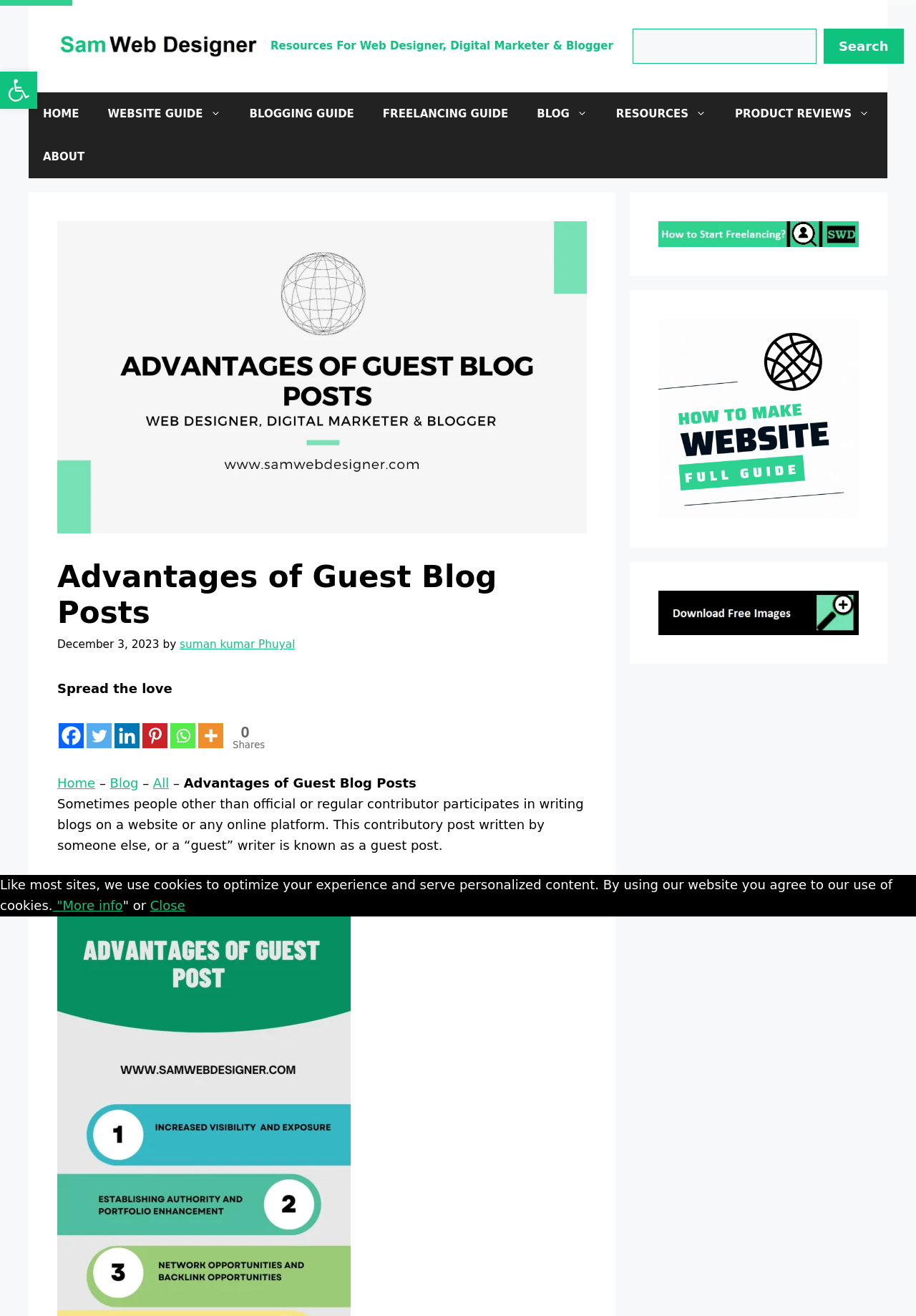Locate the bounding box coordinates of the element's region that should be clicked to carry out the following instruction: "Read the blog post". The coordinates need to be four float numbers between 0 and 1, i.e., [left, top, right, bottom].

[0.062, 0.425, 0.641, 0.48]